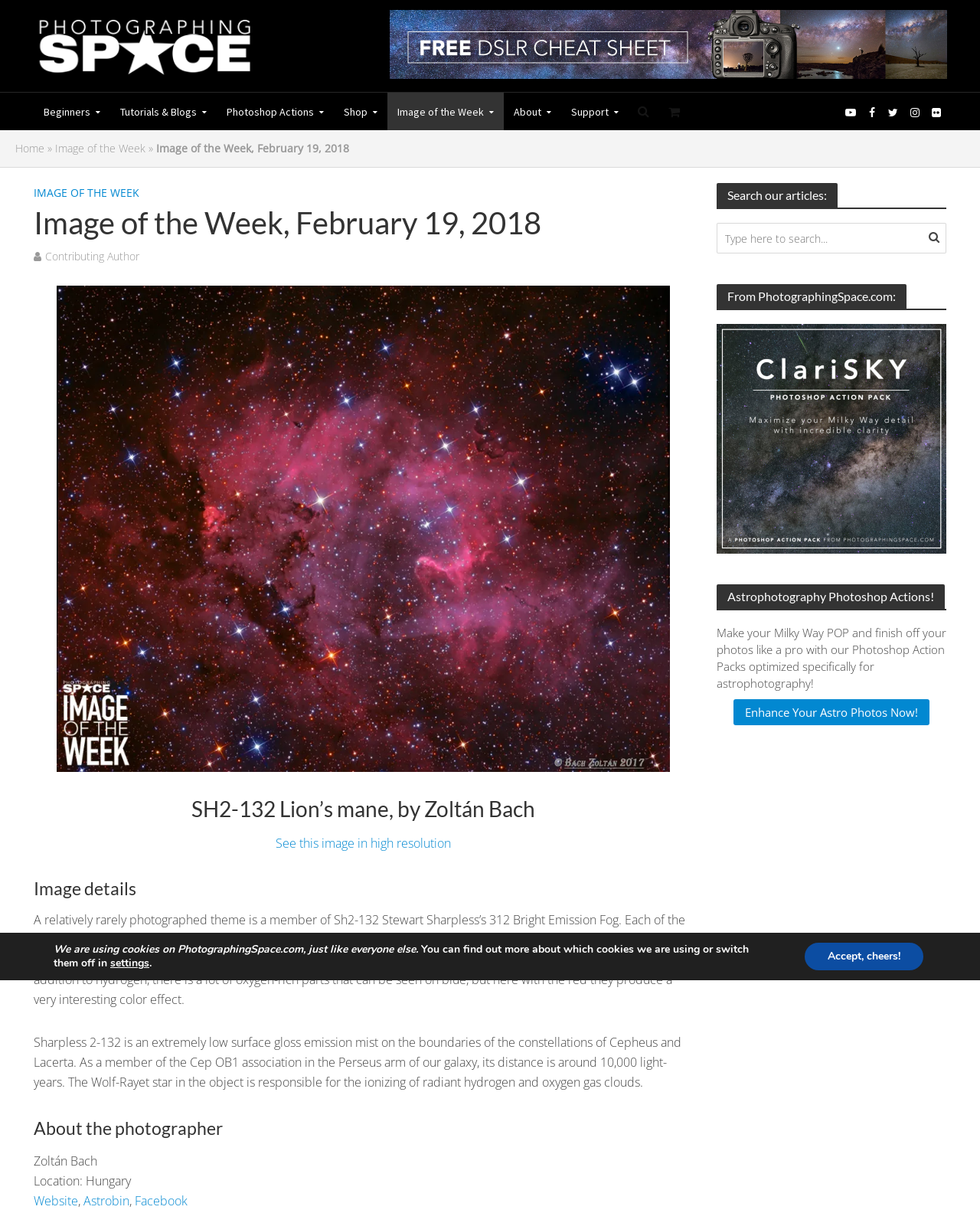Respond to the question below with a single word or phrase:
What is the name of the website?

PhotographingSpace.com